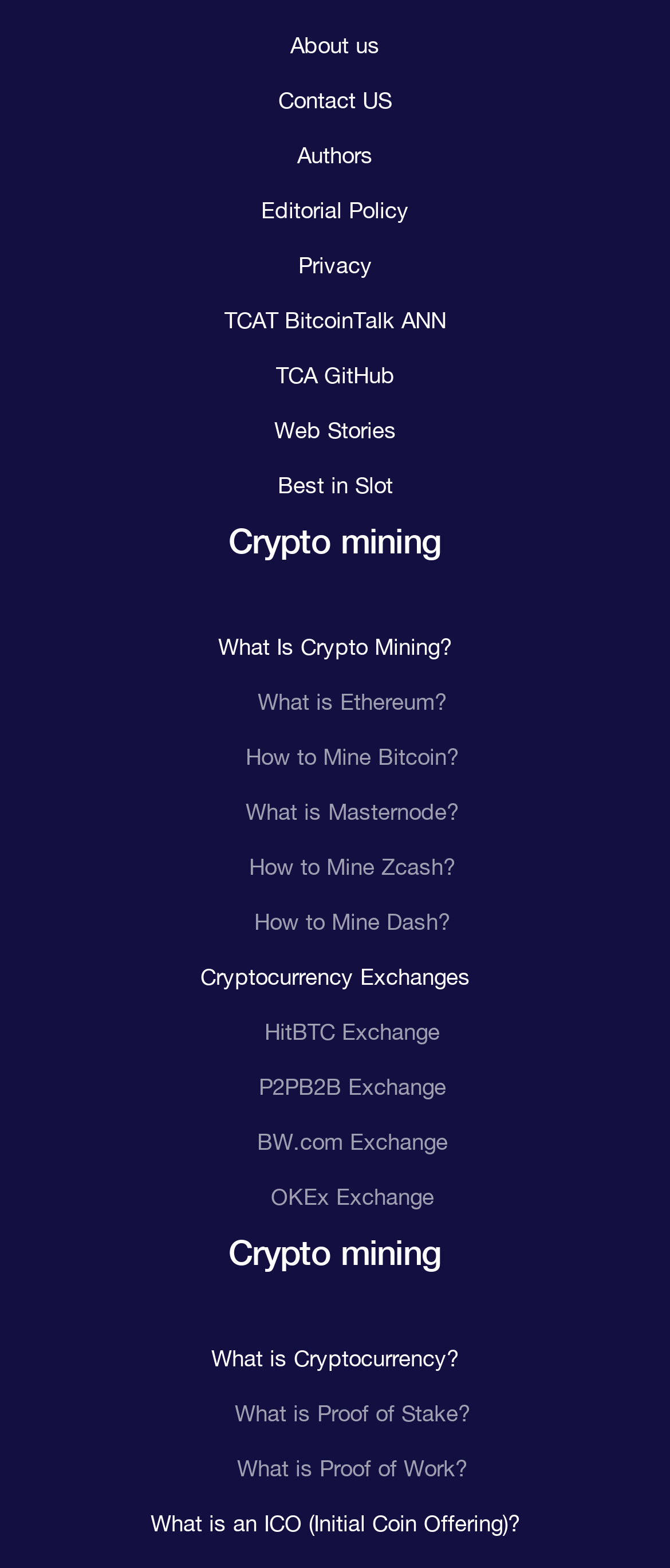Provide a short, one-word or phrase answer to the question below:
Are there any cryptocurrency exchanges mentioned on this webpage?

Yes